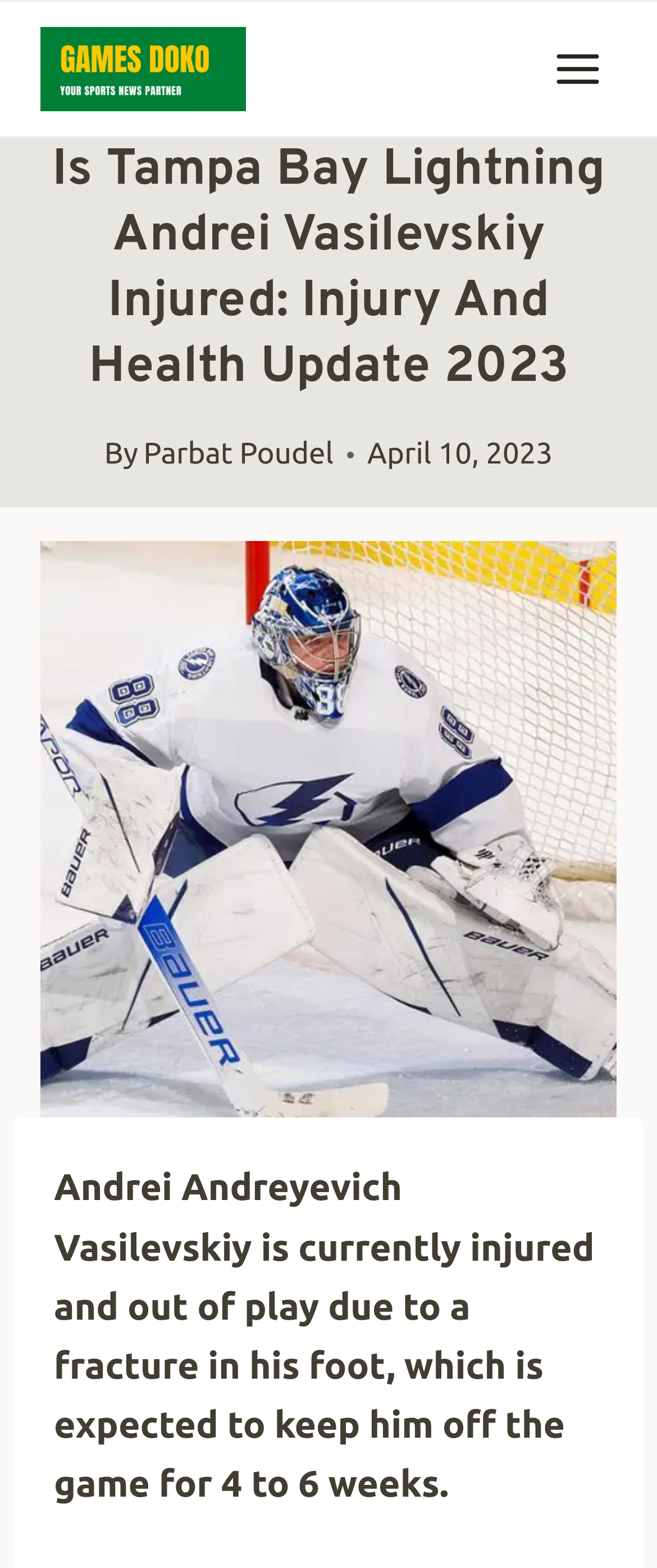Please answer the following question using a single word or phrase: 
What is Andrei Vasilevskiy's current status?

Injured